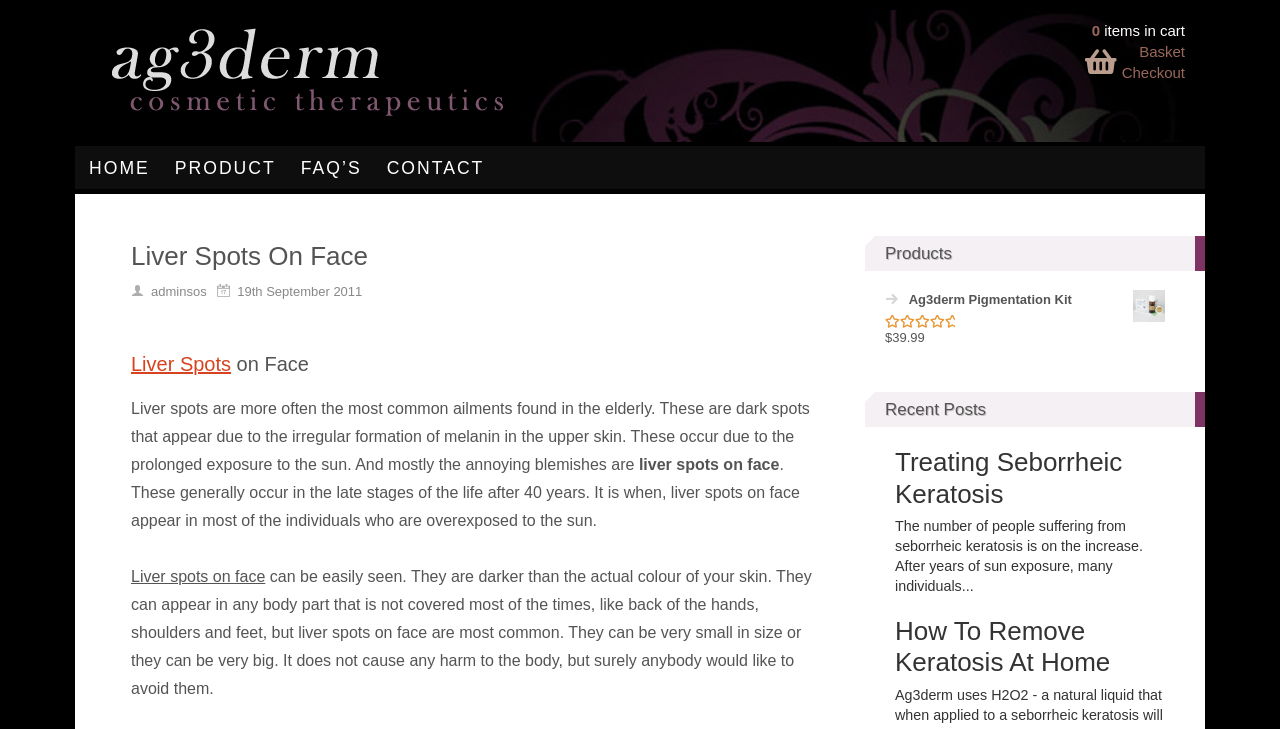Using the description: "Basket", identify the bounding box of the corresponding UI element in the screenshot.

[0.89, 0.059, 0.926, 0.082]